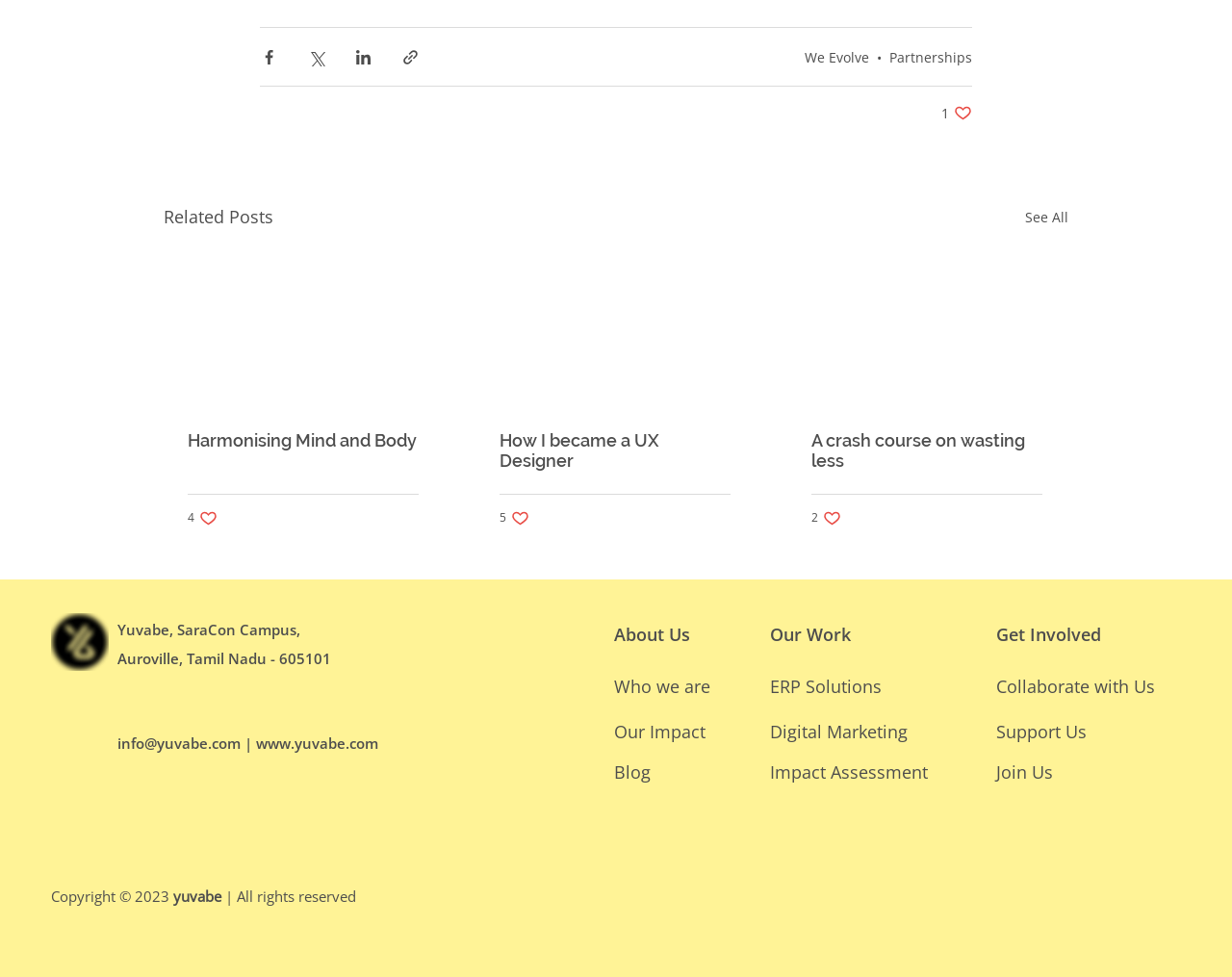Please identify the bounding box coordinates of the clickable element to fulfill the following instruction: "Read the article 'Harmonising Mind and Body'". The coordinates should be four float numbers between 0 and 1, i.e., [left, top, right, bottom].

[0.152, 0.441, 0.34, 0.461]